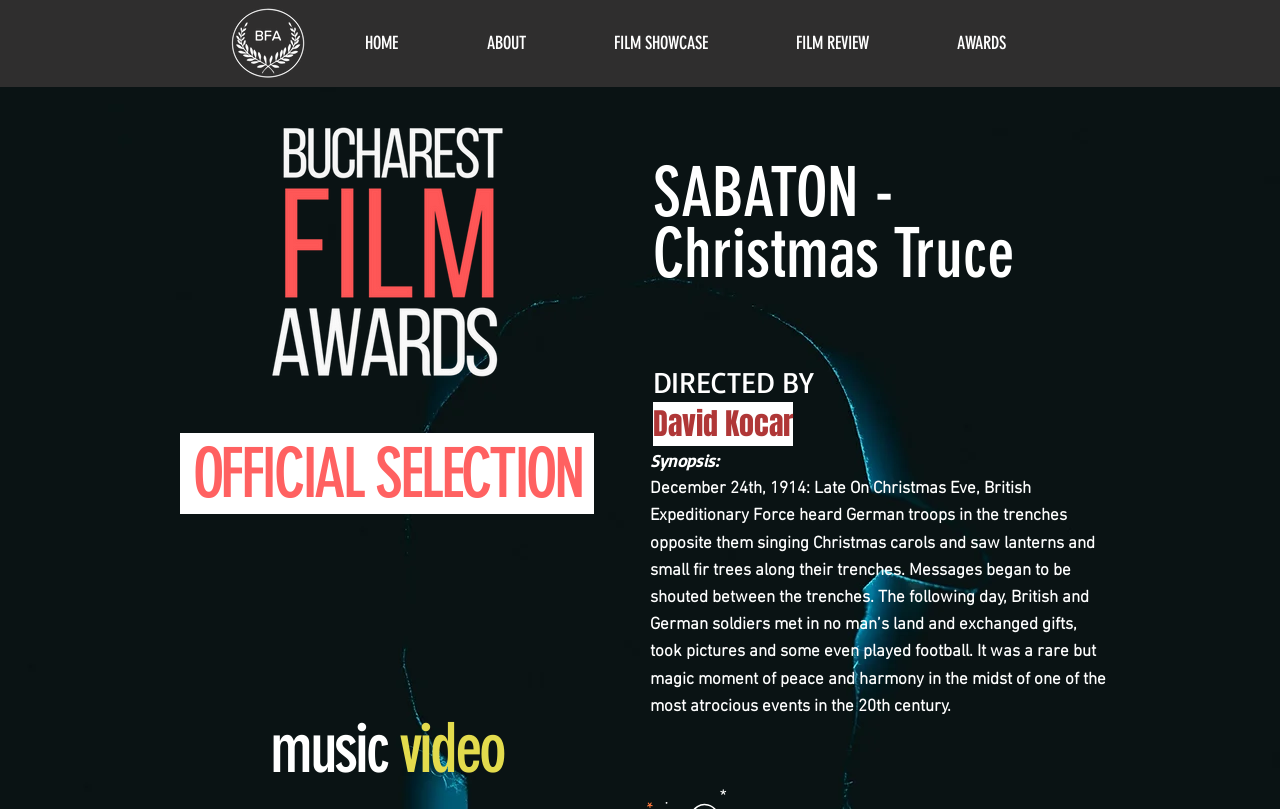Provide a one-word or brief phrase answer to the question:
Are there any social media links on the page?

Yes